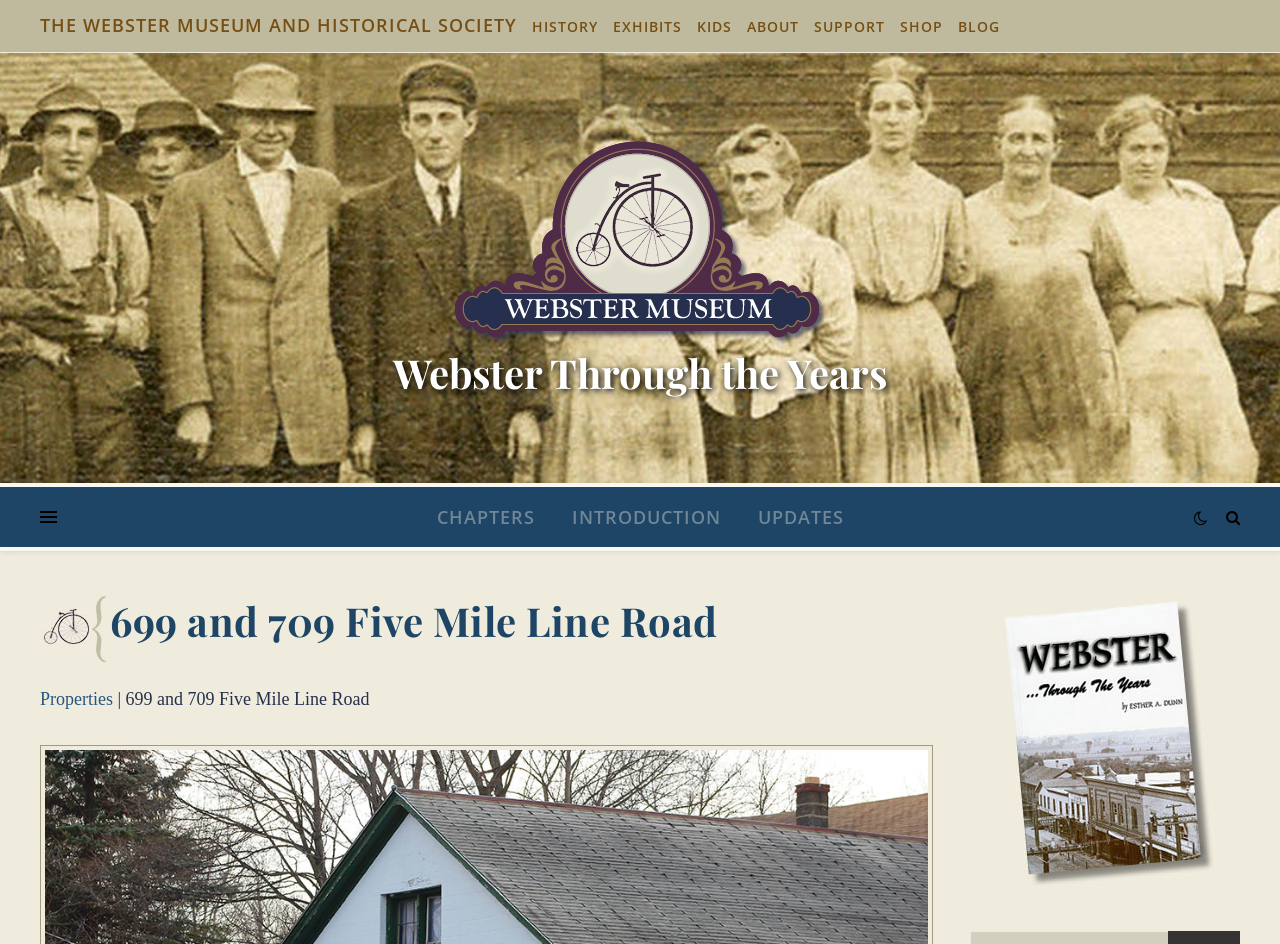Bounding box coordinates are specified in the format (top-left x, top-left y, bottom-right x, bottom-right y). All values are floating point numbers bounded between 0 and 1. Please provide the bounding box coordinate of the region this sentence describes: History

[0.412, 0.002, 0.471, 0.055]